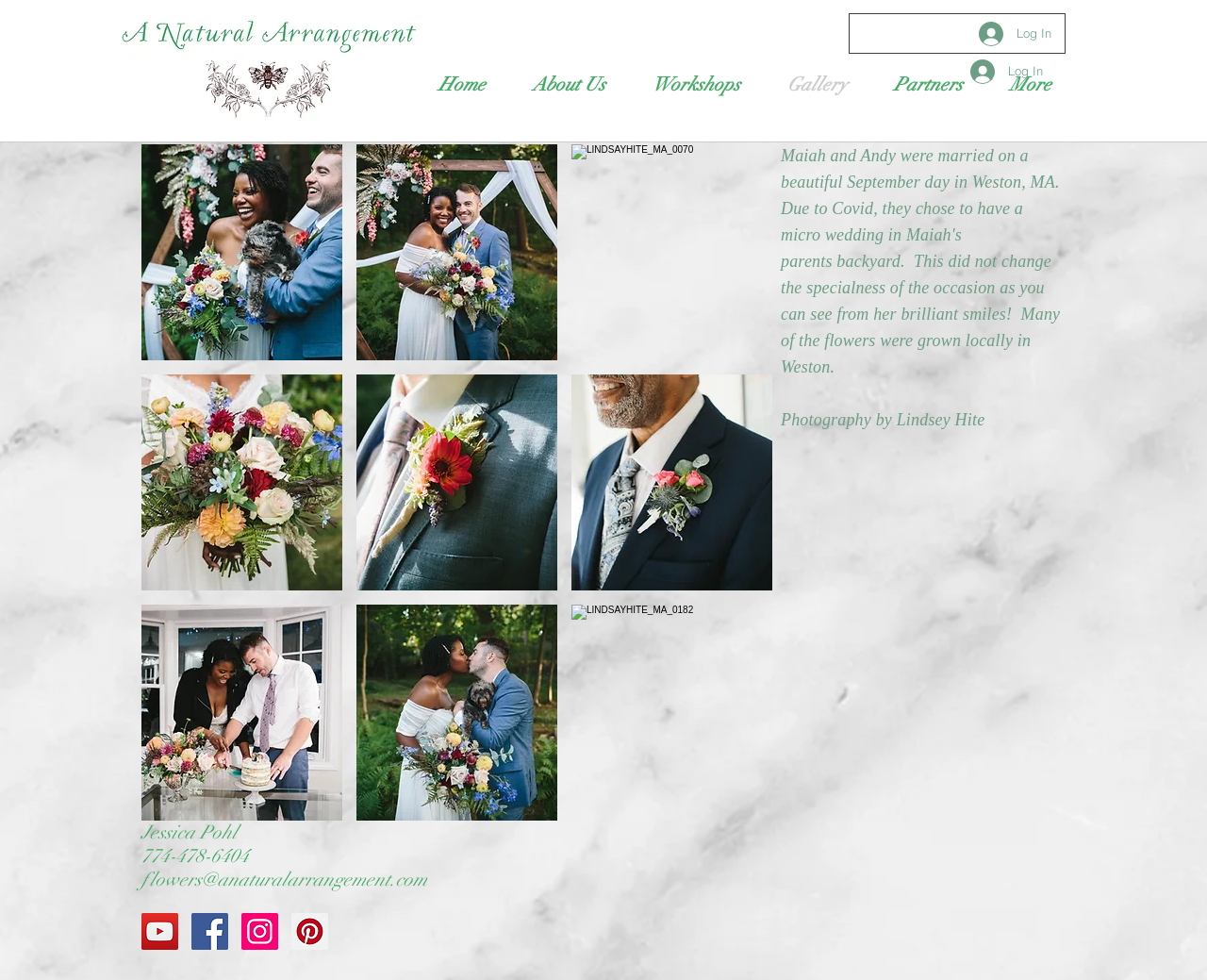Identify the bounding box coordinates for the region of the element that should be clicked to carry out the instruction: "View the 'Gallery'". The bounding box coordinates should be four float numbers between 0 and 1, i.e., [left, top, right, bottom].

[0.633, 0.071, 0.721, 0.101]